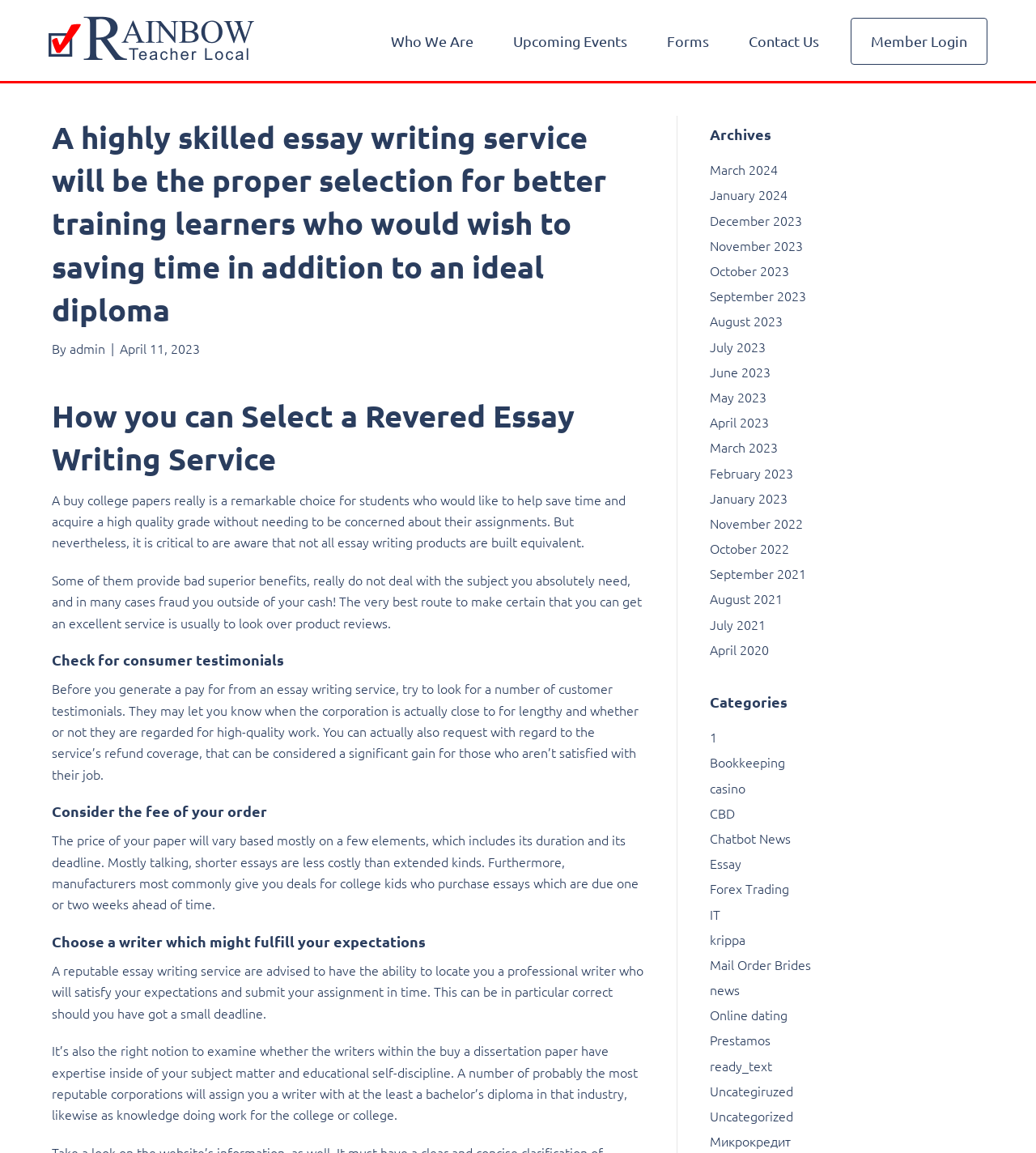What is the purpose of checking customer testimonials?
Carefully examine the image and provide a detailed answer to the question.

According to the webpage content, checking customer testimonials is important to know if the essay writing service is reliable and provides high-quality work, which is essential for students who want to save time and get a good grade.